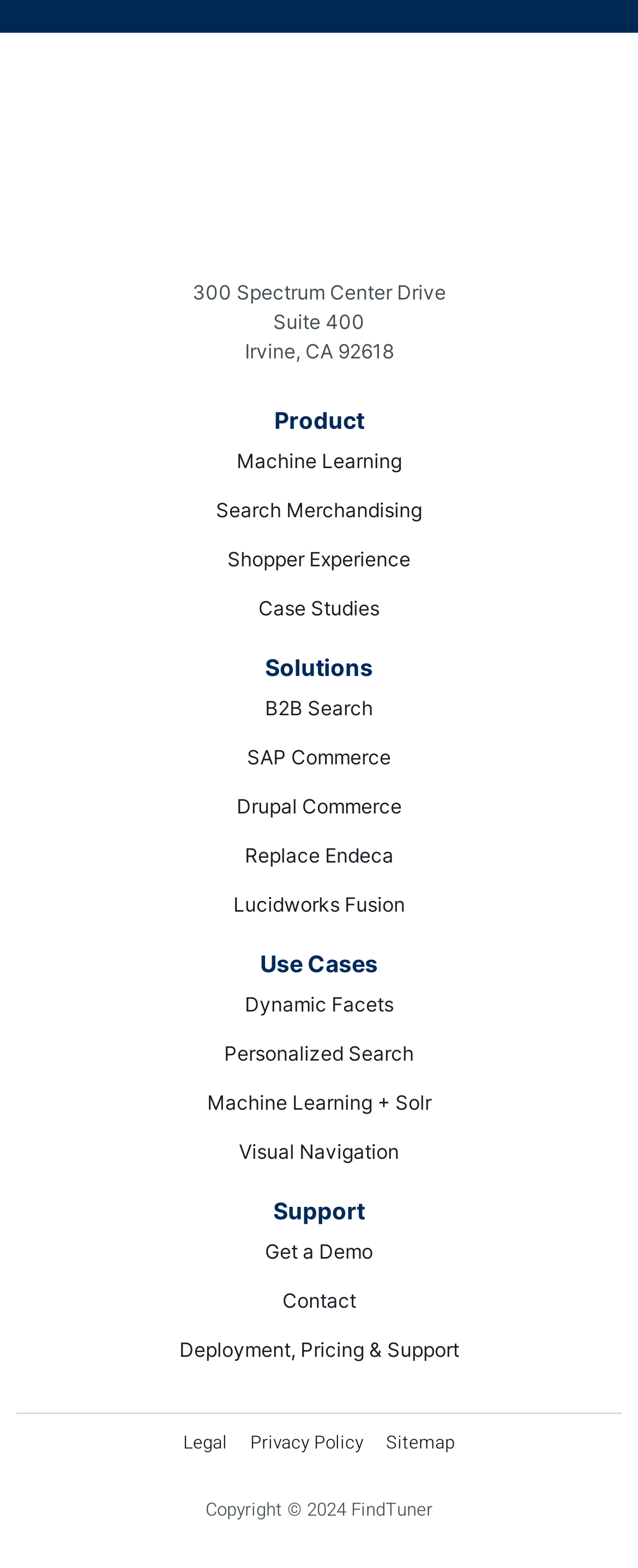Determine the bounding box coordinates for the clickable element required to fulfill the instruction: "Click on Machine Learning". Provide the coordinates as four float numbers between 0 and 1, i.e., [left, top, right, bottom].

[0.038, 0.284, 0.962, 0.304]